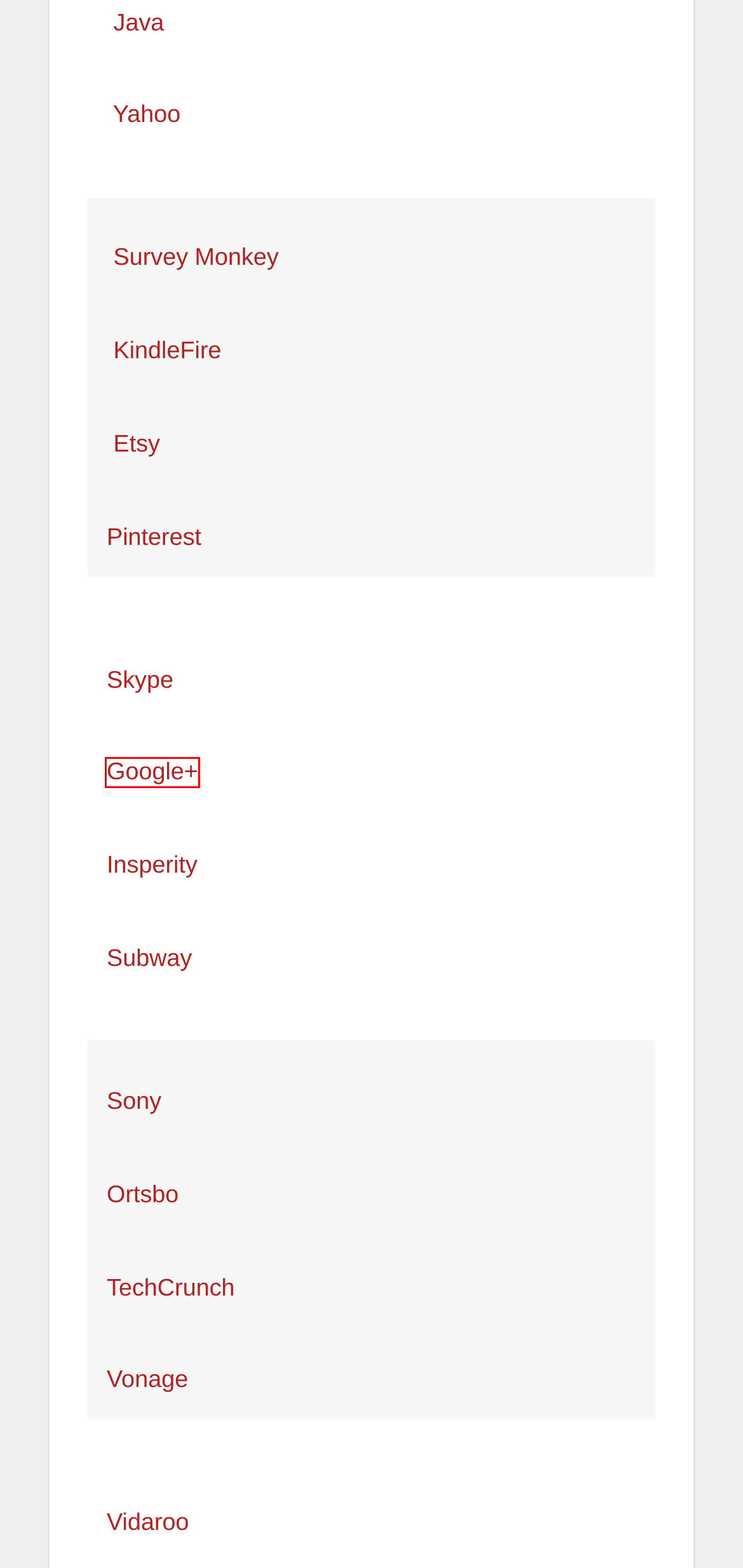Examine the screenshot of a webpage with a red bounding box around a specific UI element. Identify which webpage description best matches the new webpage that appears after clicking the element in the red bounding box. Here are the candidates:
A. Name Critic rates Vonage
B. great new product name for new kindle: the Kindle Fire
C. Name critic rating of business names for market survey companies
D. Name Critic rates Ortsbo
E. Name Critic rates Sony
F. Name critics and guru rate the Etsy name and logo
G. Name Critic rates Vidaroo
H. Name Critic rates: Google+

H